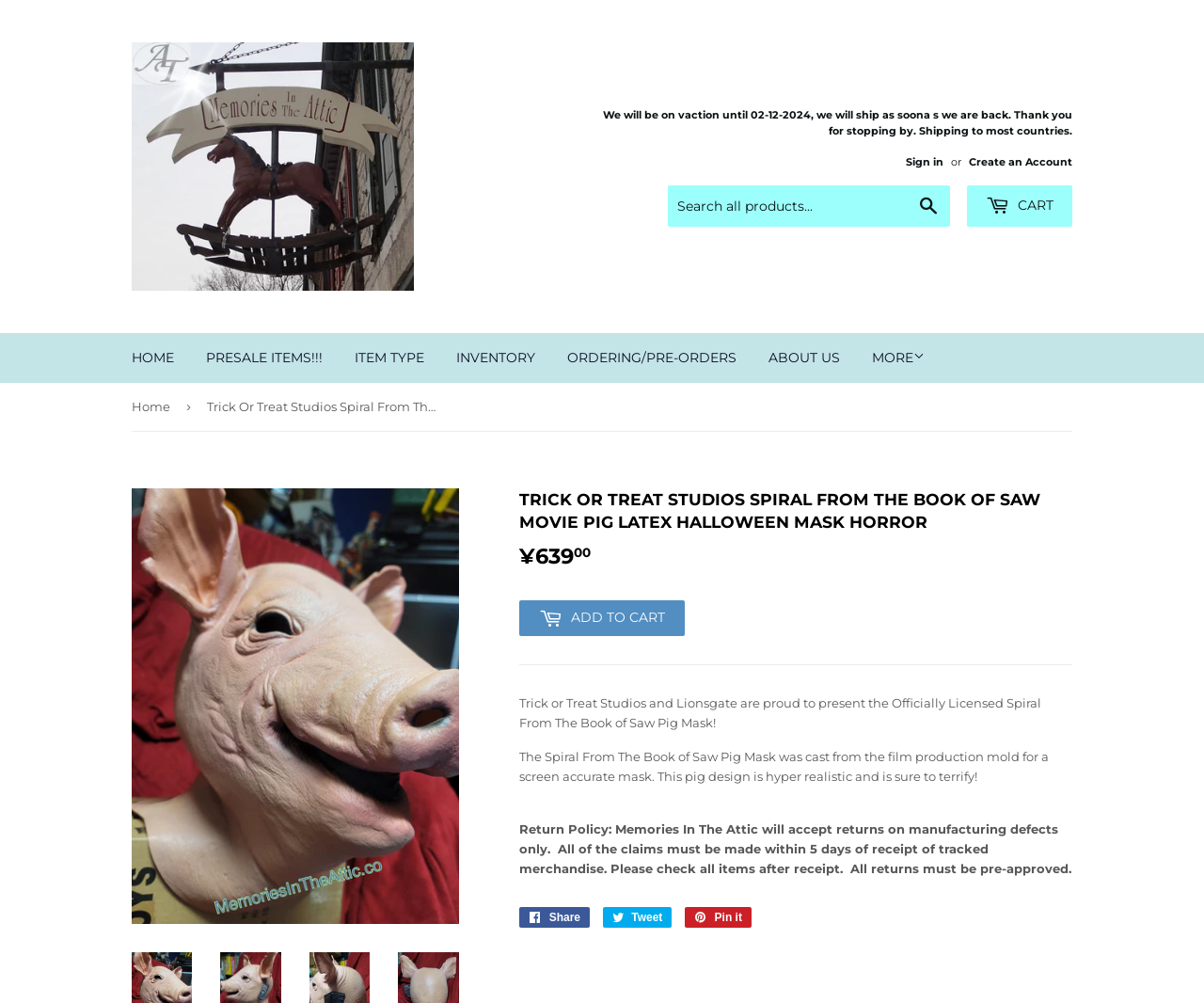Use a single word or phrase to answer the question:
Is the website currently open for shipping?

No